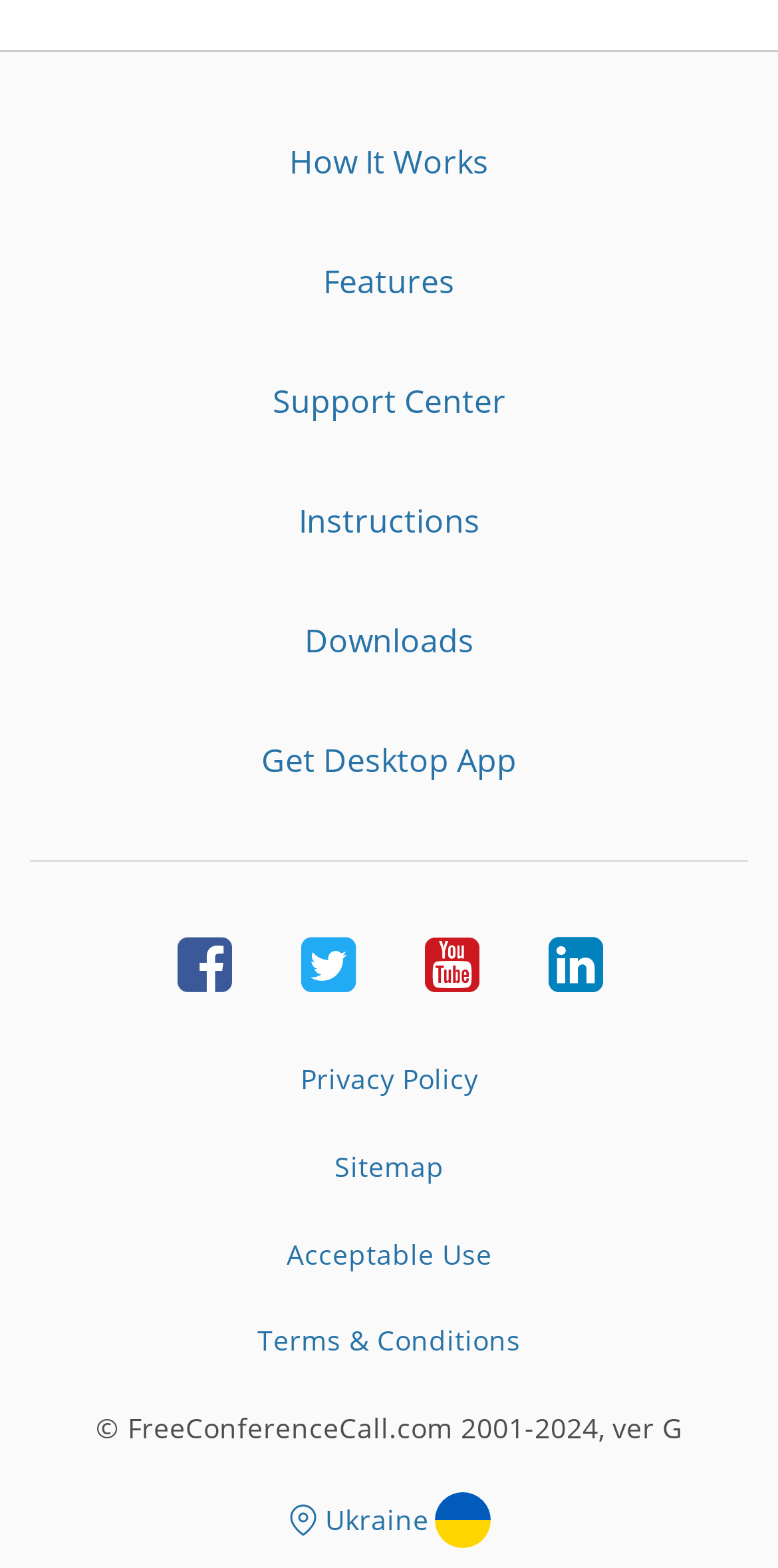What is the language of the 'Ukraine' link? Please answer the question using a single word or phrase based on the image.

Ukrainian